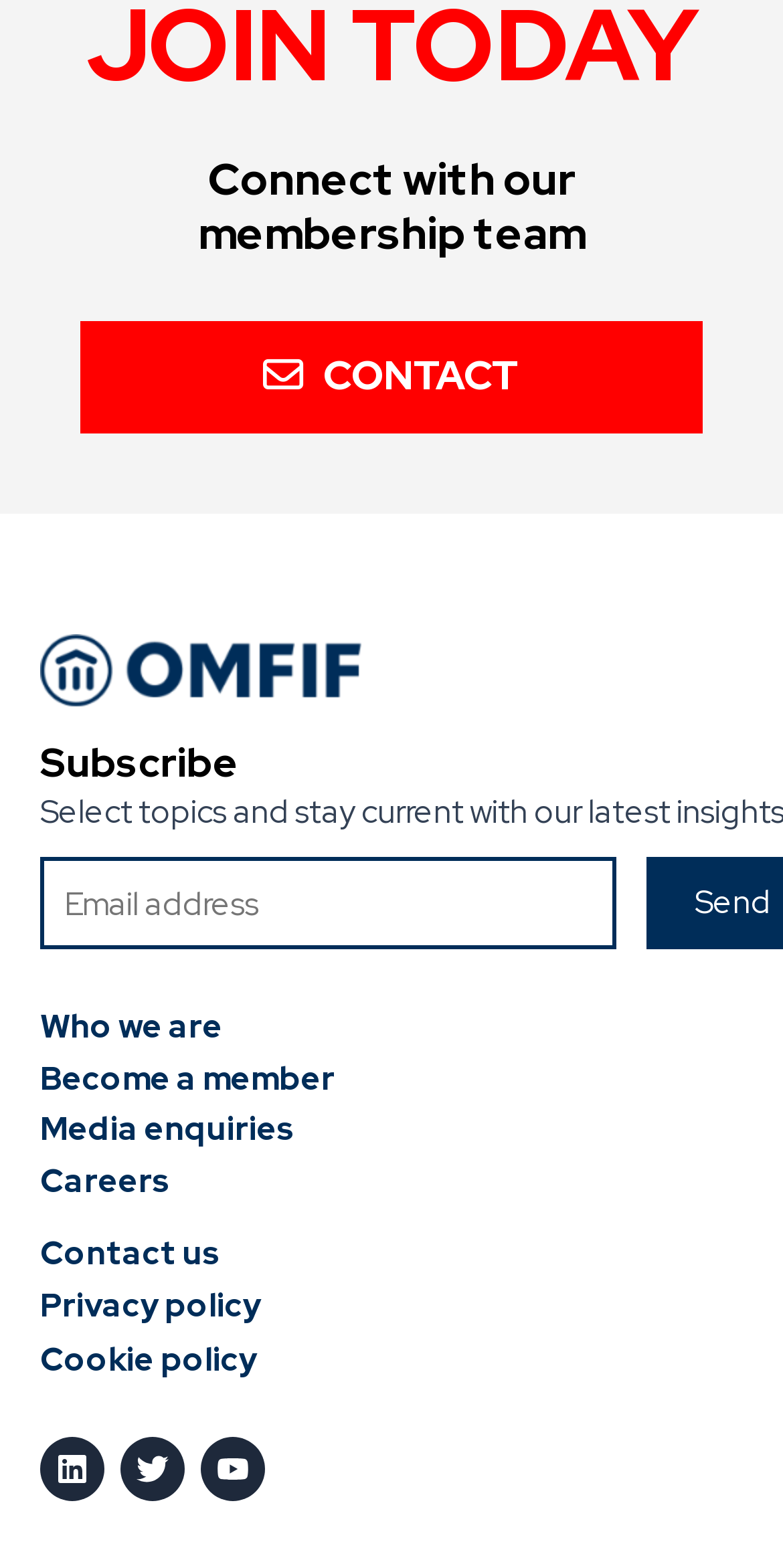Please identify the bounding box coordinates of the element that needs to be clicked to perform the following instruction: "Contact the membership team".

[0.103, 0.205, 0.897, 0.276]